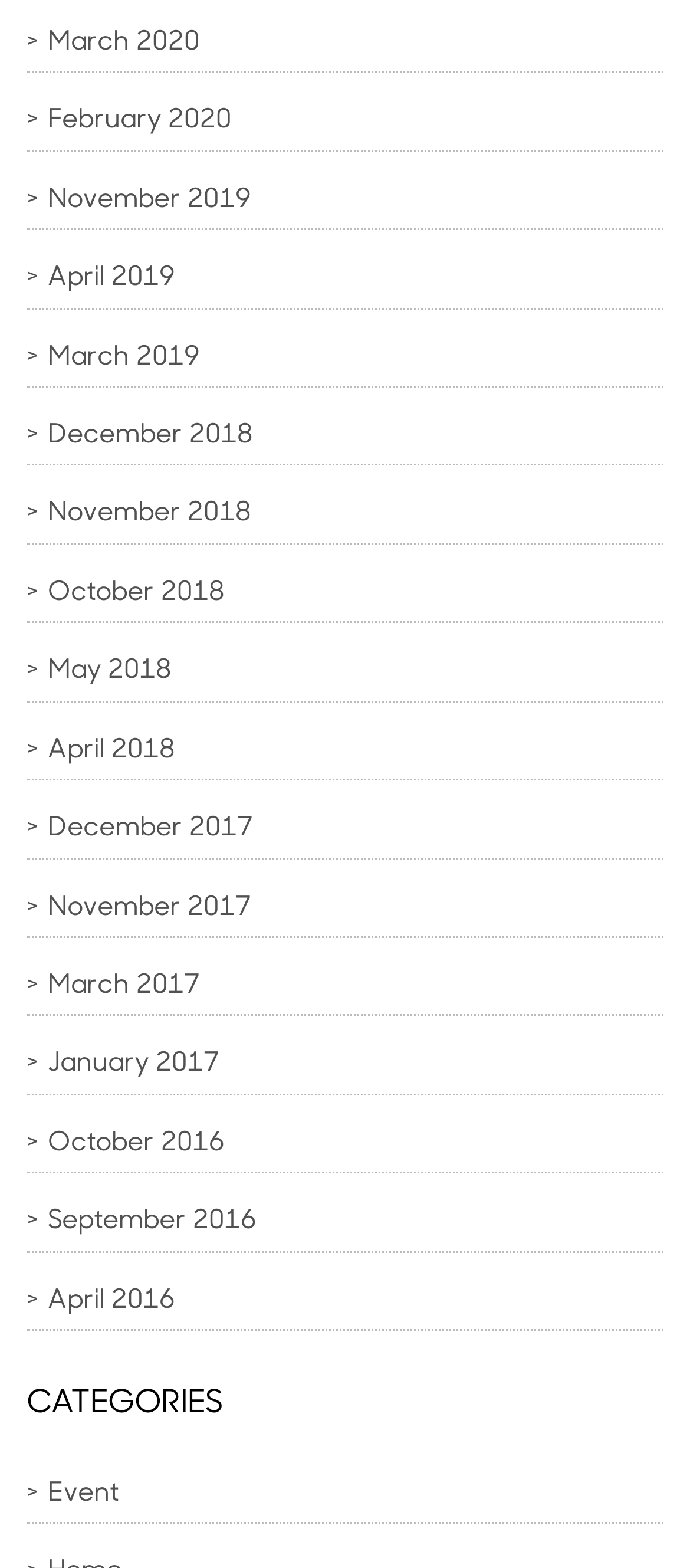Please locate the bounding box coordinates of the element that needs to be clicked to achieve the following instruction: "view March 2020". The coordinates should be four float numbers between 0 and 1, i.e., [left, top, right, bottom].

[0.069, 0.013, 0.29, 0.036]